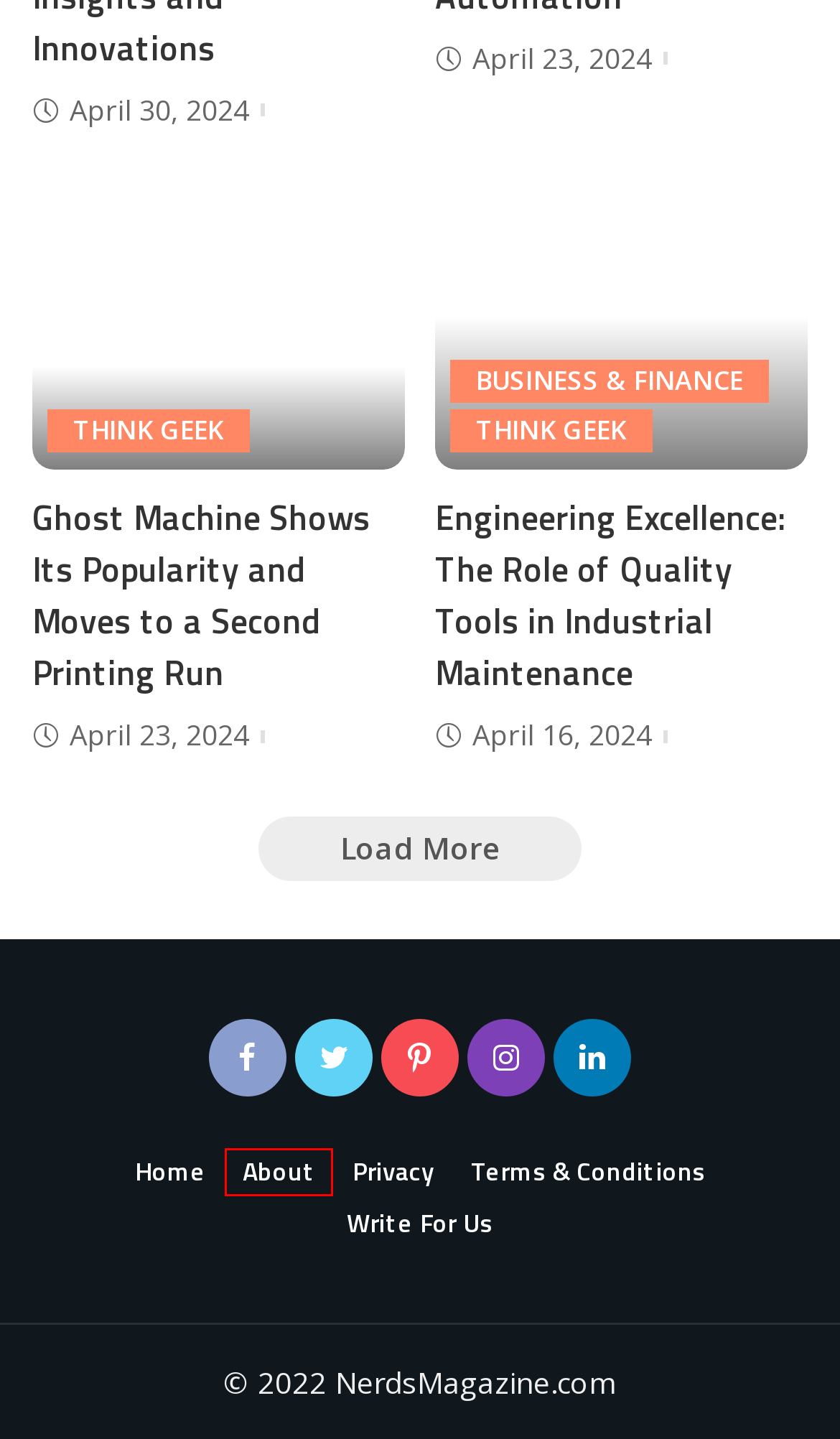You have a screenshot of a webpage, and a red bounding box highlights an element. Select the webpage description that best fits the new page after clicking the element within the bounding box. Options are:
A. Write For Us - Nerd's Mag
B. The Role of Quality Tools in Industrial Maintenance - Nerd's Mag
C. Ghost Machine Moves to a Second Printing Run - Nerd's Mag
D. Terms & Conditions - Nerd's Mag
E. Strategies To Start Day Trading Crypto - Nerd's Mag
F. The Impact of Modern Excavation Techniques - Nerd's Mag
G. About - Nerd's Mag
H. Home Tech - Nerd's Mag

G